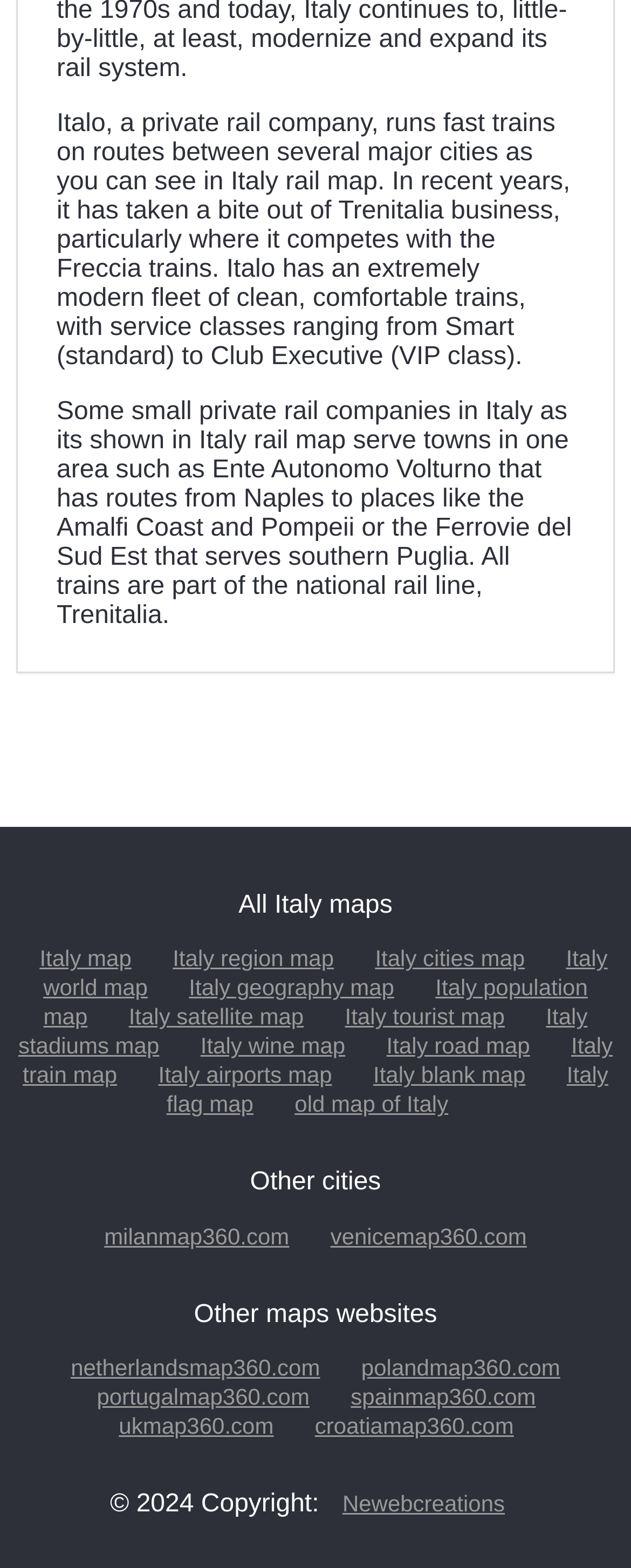Determine the bounding box of the UI component based on this description: "Italy train map". The bounding box coordinates should be four float values between 0 and 1, i.e., [left, top, right, bottom].

[0.036, 0.659, 0.971, 0.694]